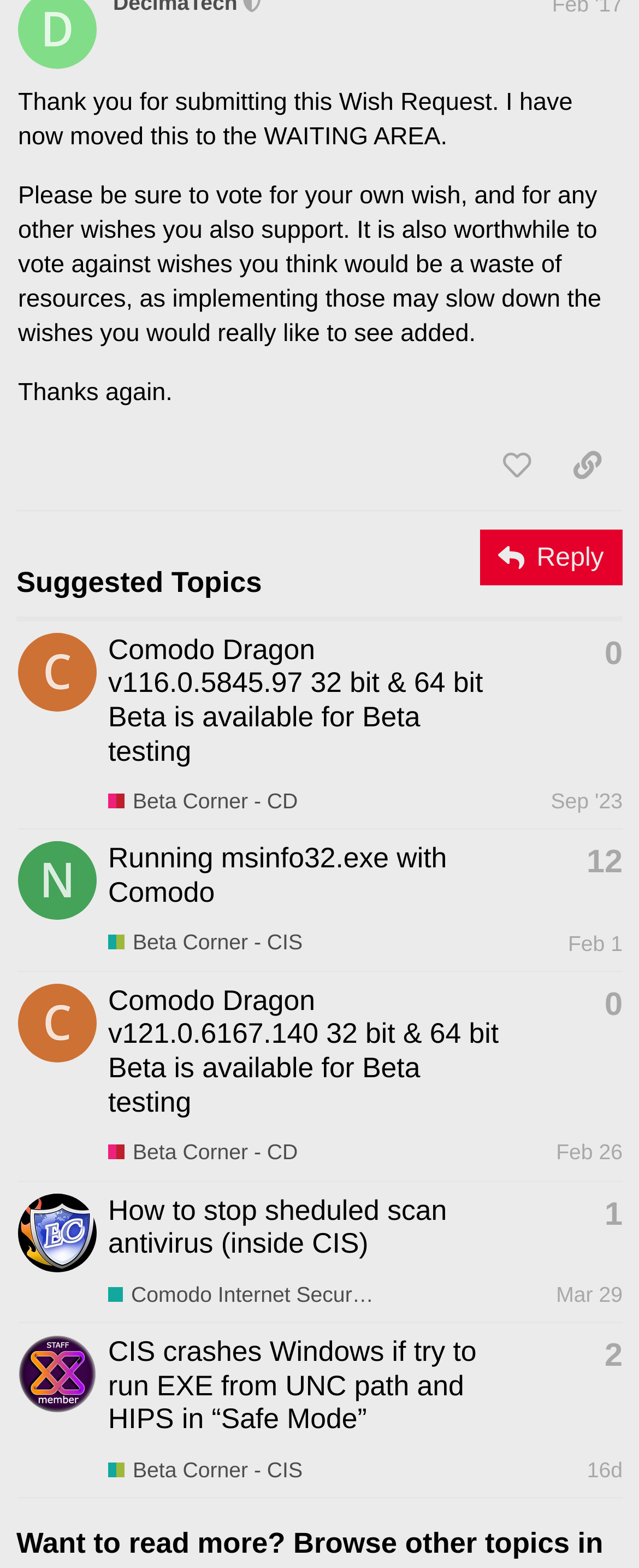What is the category of the topic 'How to stop sheduled scan antivirus (inside CIS)'?
Based on the image, give a one-word or short phrase answer.

Comodo Internet Security - CIS